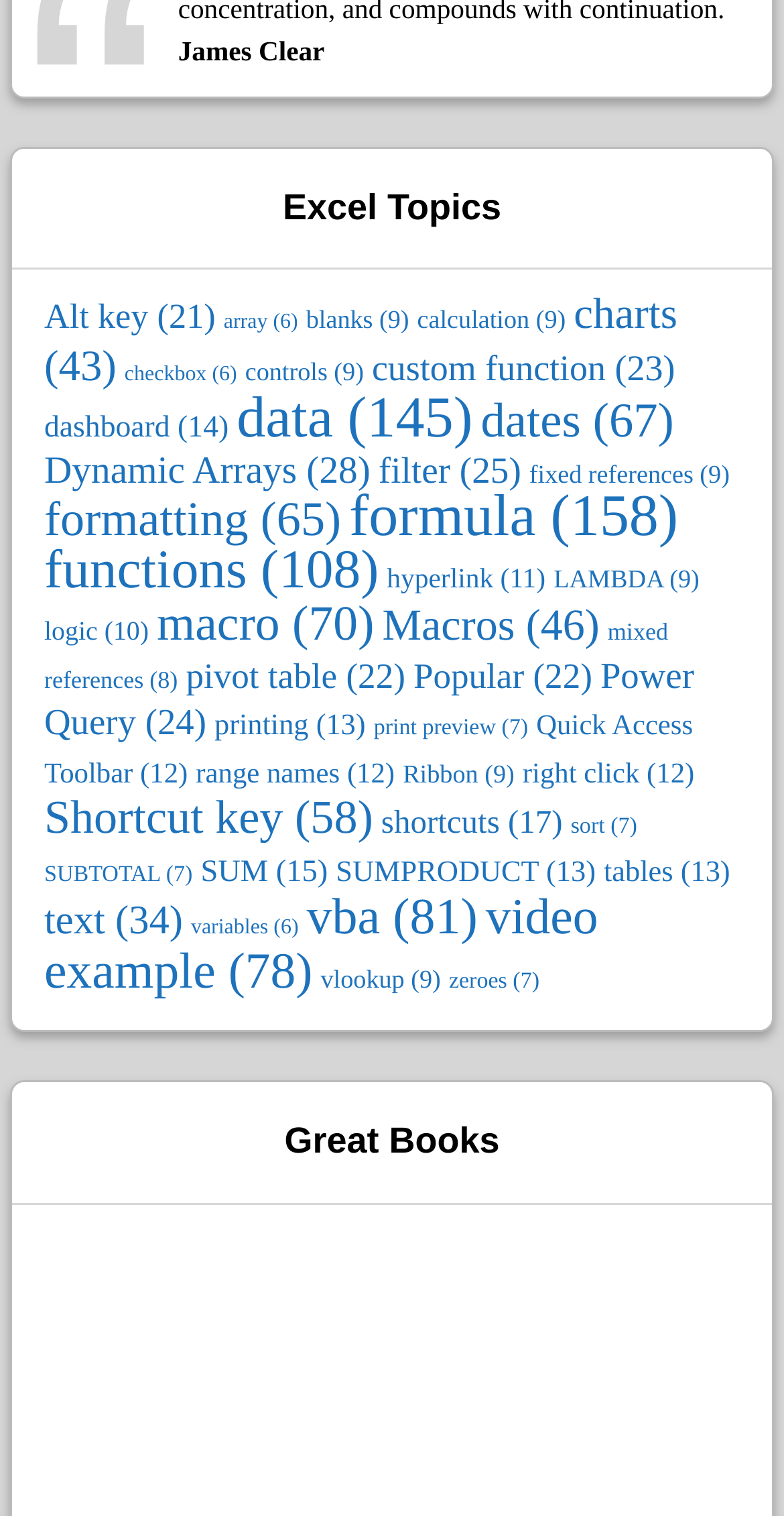From the webpage screenshot, predict the bounding box coordinates (top-left x, top-left y, bottom-right x, bottom-right y) for the UI element described here: Quick Access Toolbar (12)

[0.056, 0.469, 0.884, 0.522]